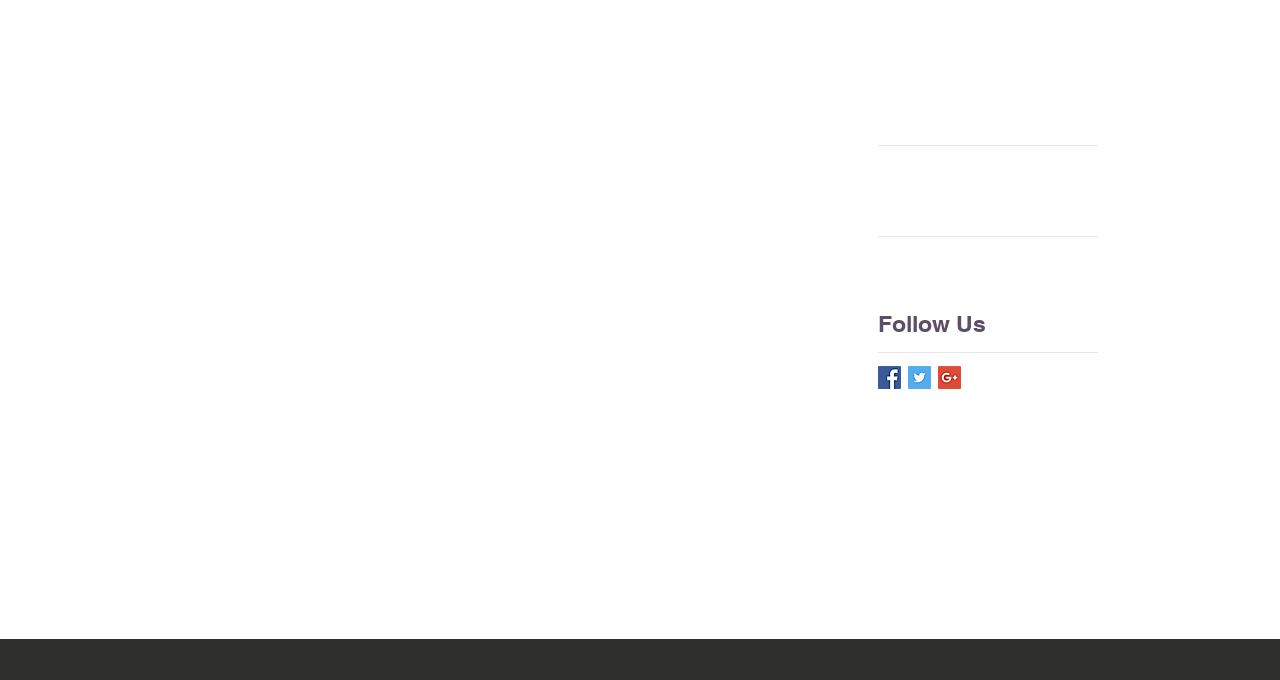What is the position of the Twitter link?
Answer the question with a single word or phrase derived from the image.

Middle